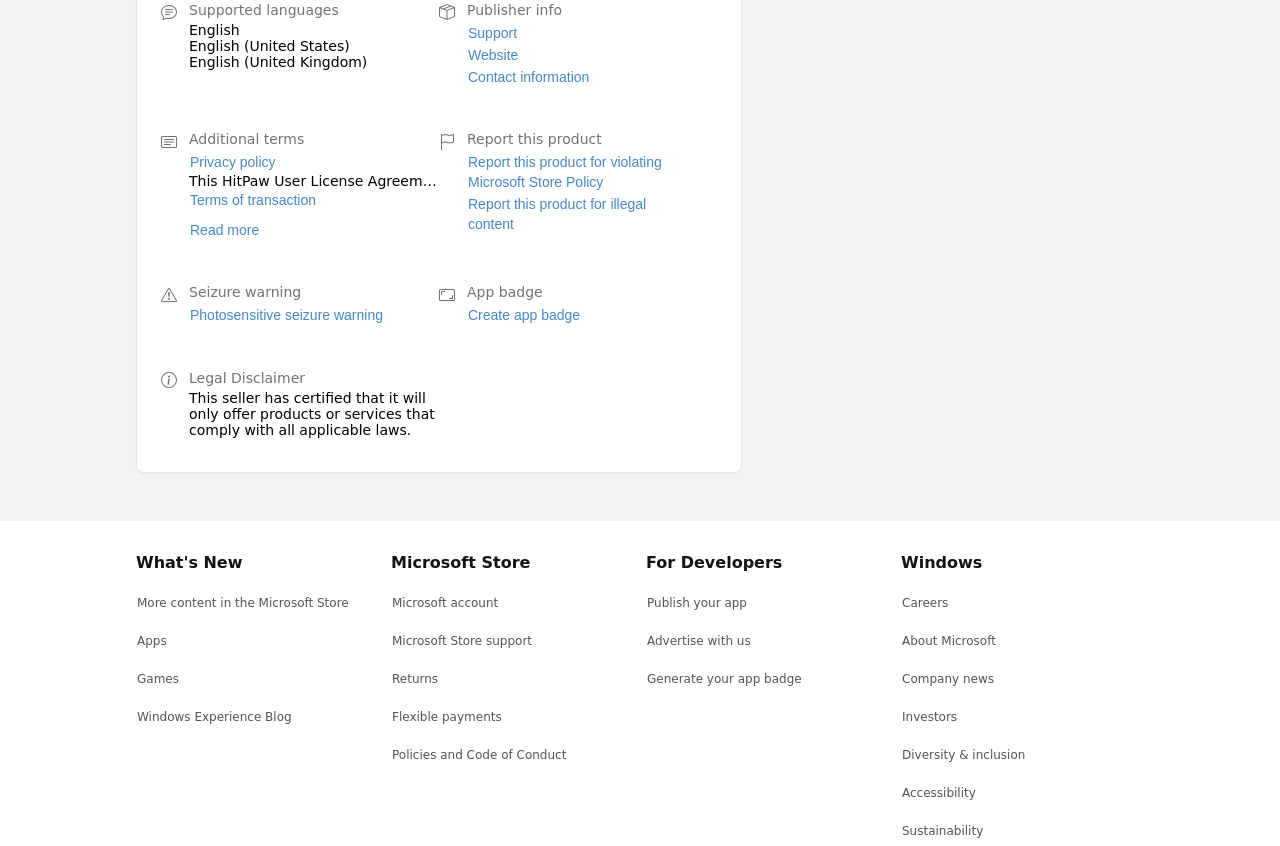Using the provided element description "name="prefix"", determine the bounding box coordinates of the UI element.

[0.148, 0.36, 0.3, 0.386]